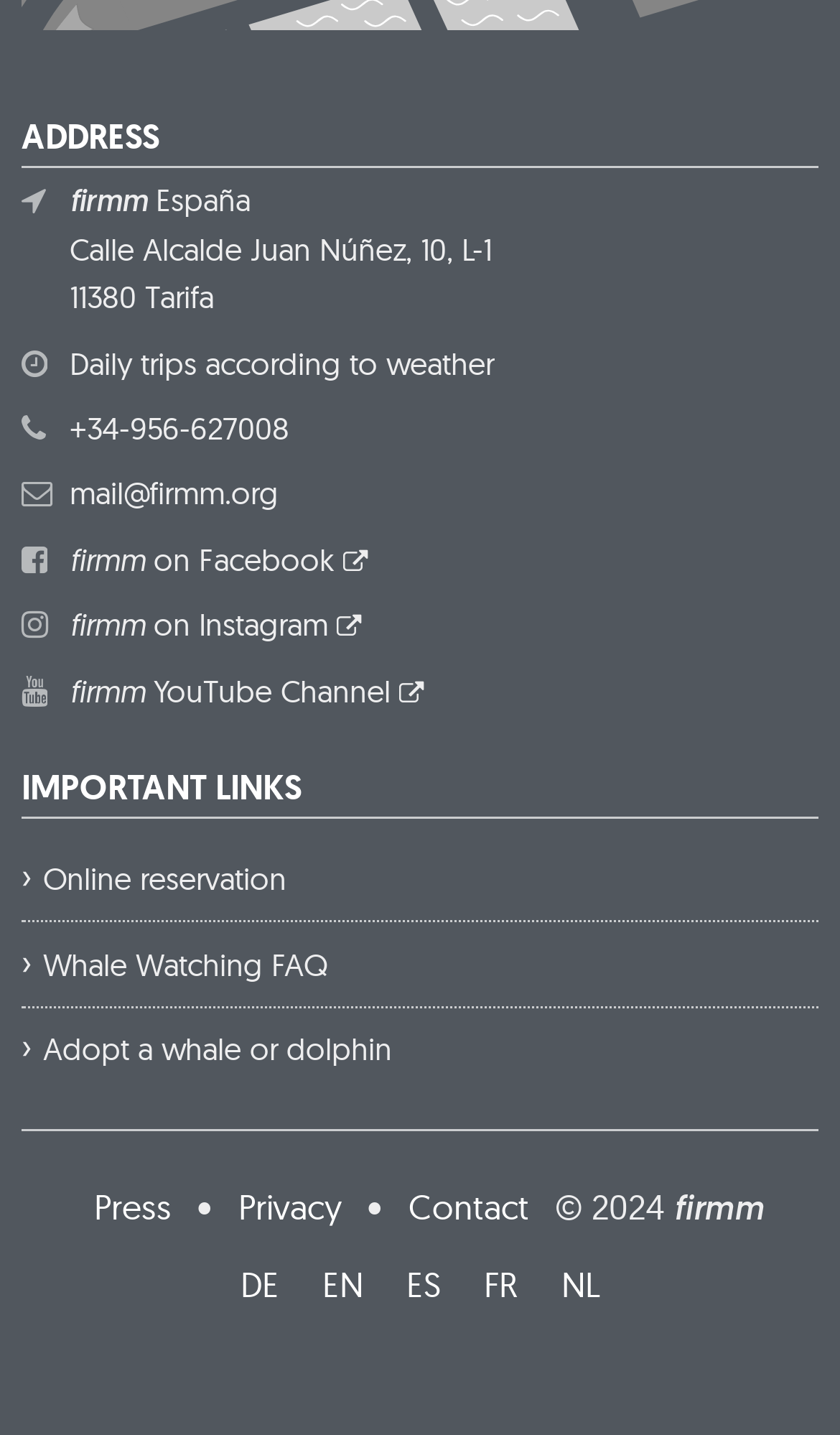What is the phone number of FIRMm?
Using the image as a reference, give an elaborate response to the question.

The phone number of FIRMm can be found in the top section of the webpage, where it is written as '+34-956-627008'.